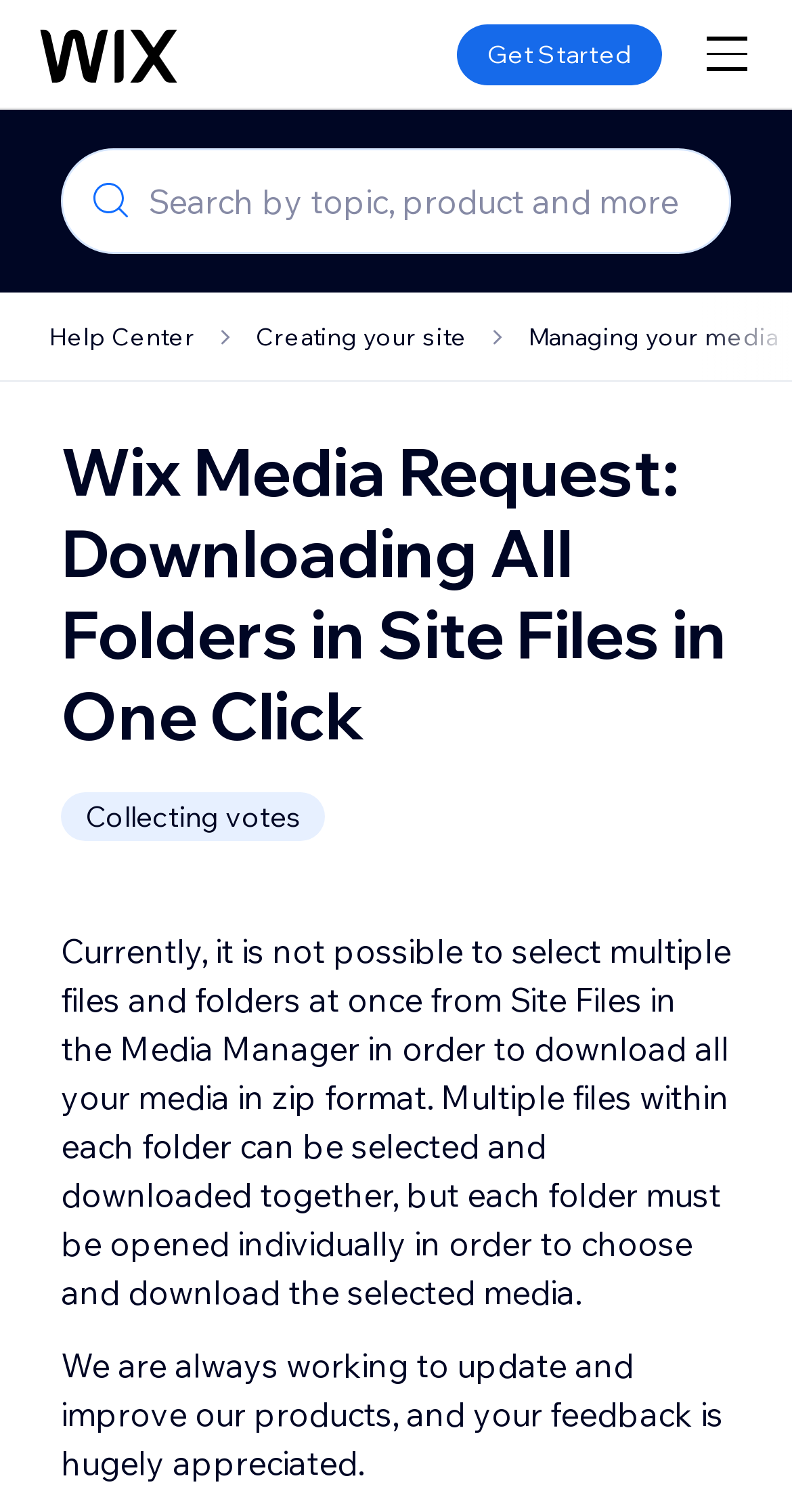Please locate the bounding box coordinates of the element's region that needs to be clicked to follow the instruction: "Get started with Wix". The bounding box coordinates should be provided as four float numbers between 0 and 1, i.e., [left, top, right, bottom].

[0.577, 0.015, 0.836, 0.056]